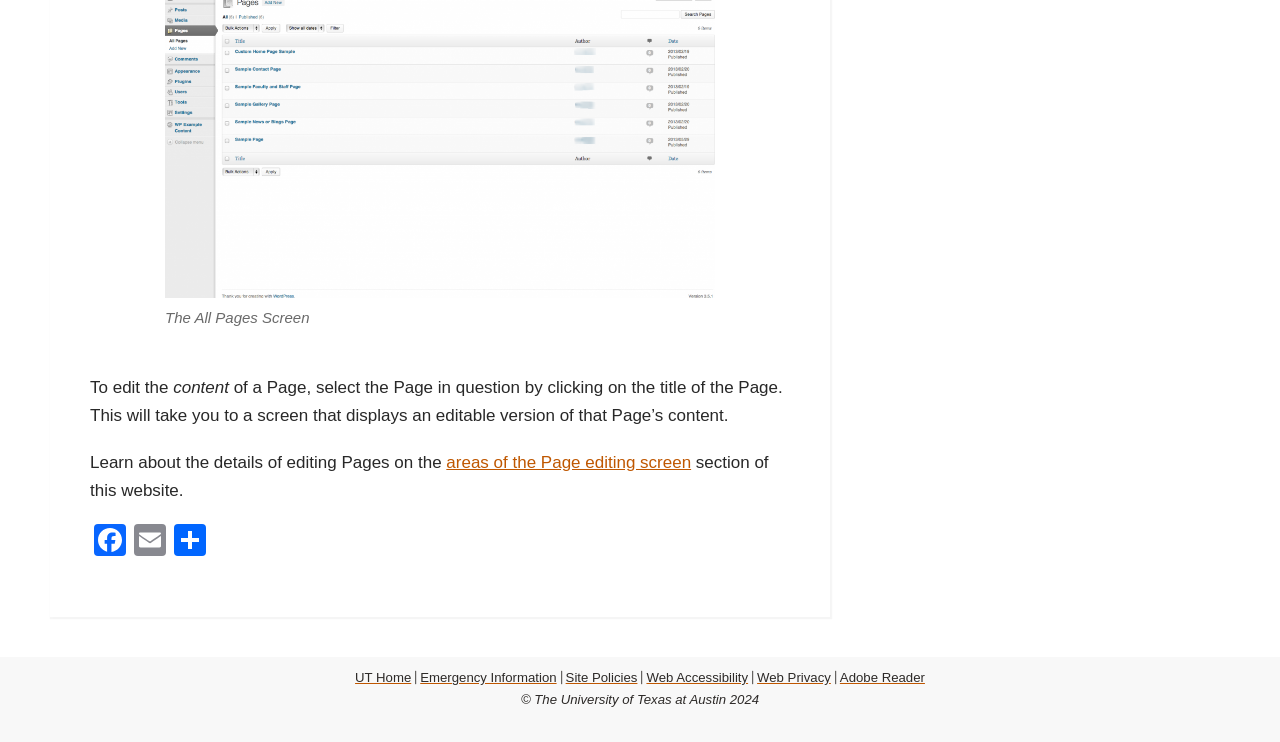Please provide the bounding box coordinates for the element that needs to be clicked to perform the instruction: "go to UT Home". The coordinates must consist of four float numbers between 0 and 1, formatted as [left, top, right, bottom].

[0.277, 0.903, 0.321, 0.924]